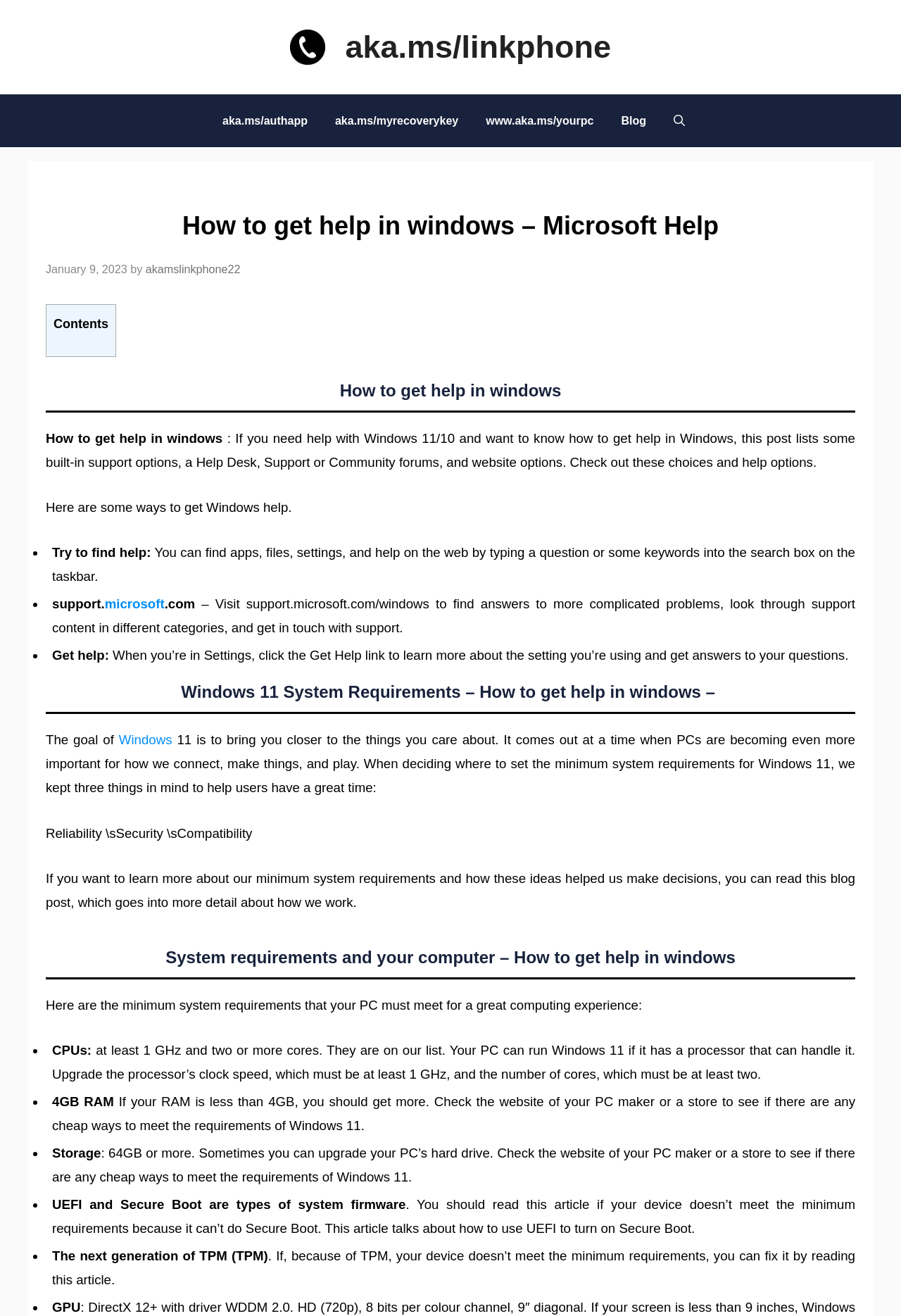Generate a thorough caption detailing the webpage content.

This webpage is about getting help in Windows, specifically Windows 11 and 10. At the top, there is a banner with a link to "aka.ms/linkphone" and an image. Below the banner, there is a navigation menu with links to various Microsoft resources, including authentication, recovery keys, and a blog.

The main content of the page is divided into sections, each with a heading. The first section explains how to get help in Windows, listing various support options, including a Help Desk, Support, Community forums, and website options. The section also provides a brief overview of the post's content.

The next section provides ways to get Windows help, including searching for apps, files, settings, and help on the web, visiting the Microsoft support website, and getting help in Settings. This section is formatted as a list with bullet points.

The following sections discuss Windows 11 system requirements, including reliability, security, and compatibility considerations. The page also lists the minimum system requirements for a great computing experience, including CPU, RAM, storage, UEFI and Secure Boot, TPM, and GPU requirements. Each requirement is explained in detail, with suggestions for upgrading or checking the PC maker's website for affordable options.

Throughout the page, there are links to external resources, including blog posts and Microsoft websites, providing additional information and support. The page is well-structured and easy to navigate, with clear headings and concise text.